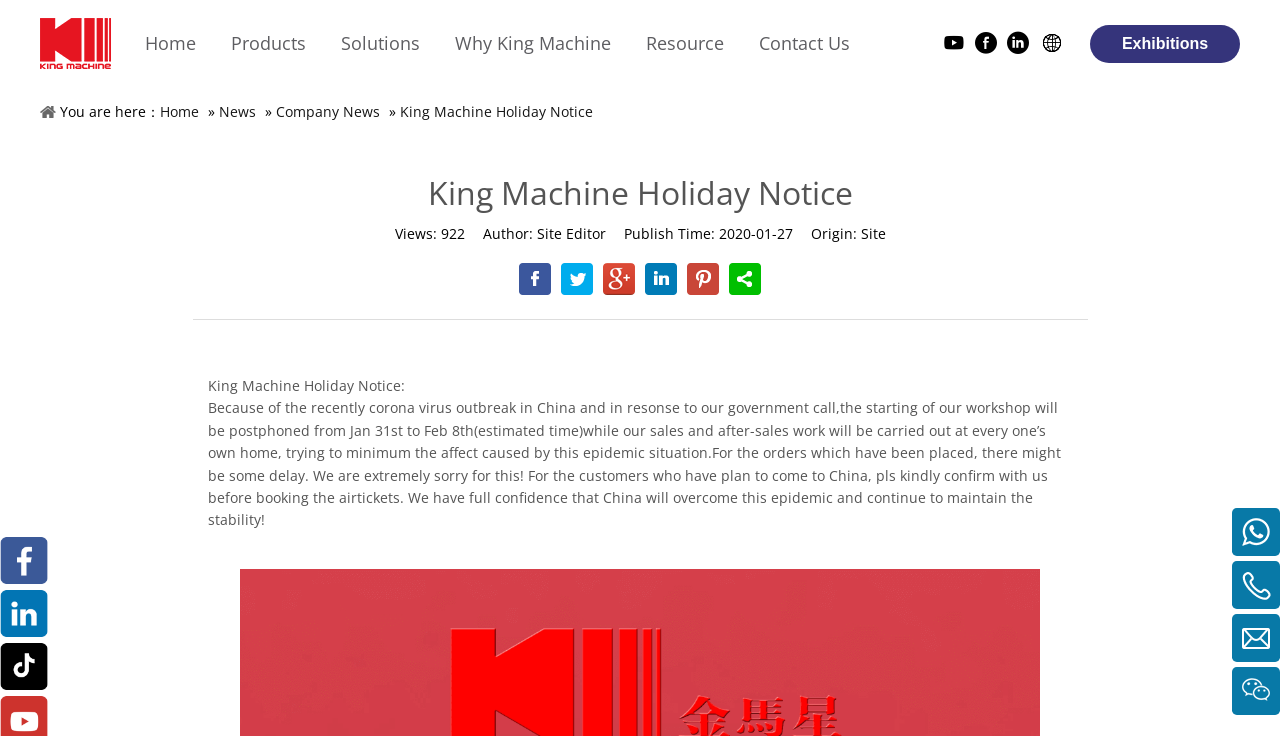Create a detailed narrative describing the layout and content of the webpage.

The webpage is about King Machine's holiday notice, a Chinese water filling machine manufacturer. At the top left, there is a logo image with a link to the company's homepage. Below the logo, there is a navigation menu with links to "Home", "Products", "Solutions", "Why King Machine", "Resource", and "Contact Us". 

On the top right, there are social media links to Youtube, Facebook, and Linkedin. Further to the right, there is a link to "Exhibitions". 

Below the navigation menu, there is a breadcrumb trail indicating the current page's location, with links to "Home" and "News". The current page is "King Machine Holiday Notice", which is also the title of the page. 

The main content of the page is a notice about the company's holiday schedule due to the coronavirus outbreak in China. The notice is divided into several sections, including "Views", "Author", "Publish Time", and "Origin". The notice itself is a long paragraph explaining the company's response to the outbreak, including the postponement of the workshop's starting date and the arrangement for sales and after-sales work. 

At the bottom of the page, there are several links to unknown pages, with four on the left and four on the right.